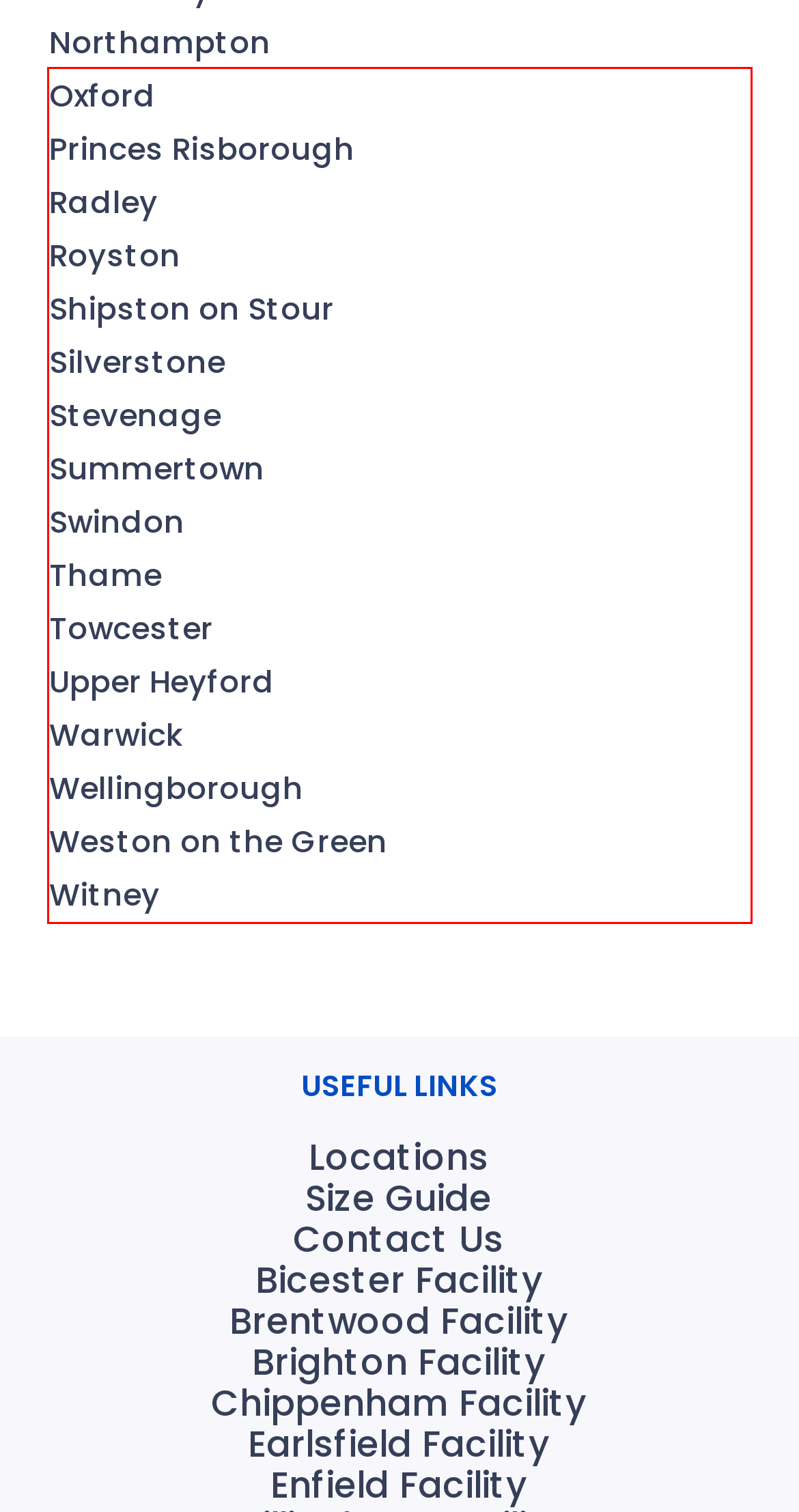Using the provided webpage screenshot, recognize the text content in the area marked by the red bounding box.

Oxford Princes Risborough Radley Royston Shipston on Stour Silverstone Stevenage Summertown Swindon Thame Towcester Upper Heyford Warwick Wellingborough Weston on the Green Witney